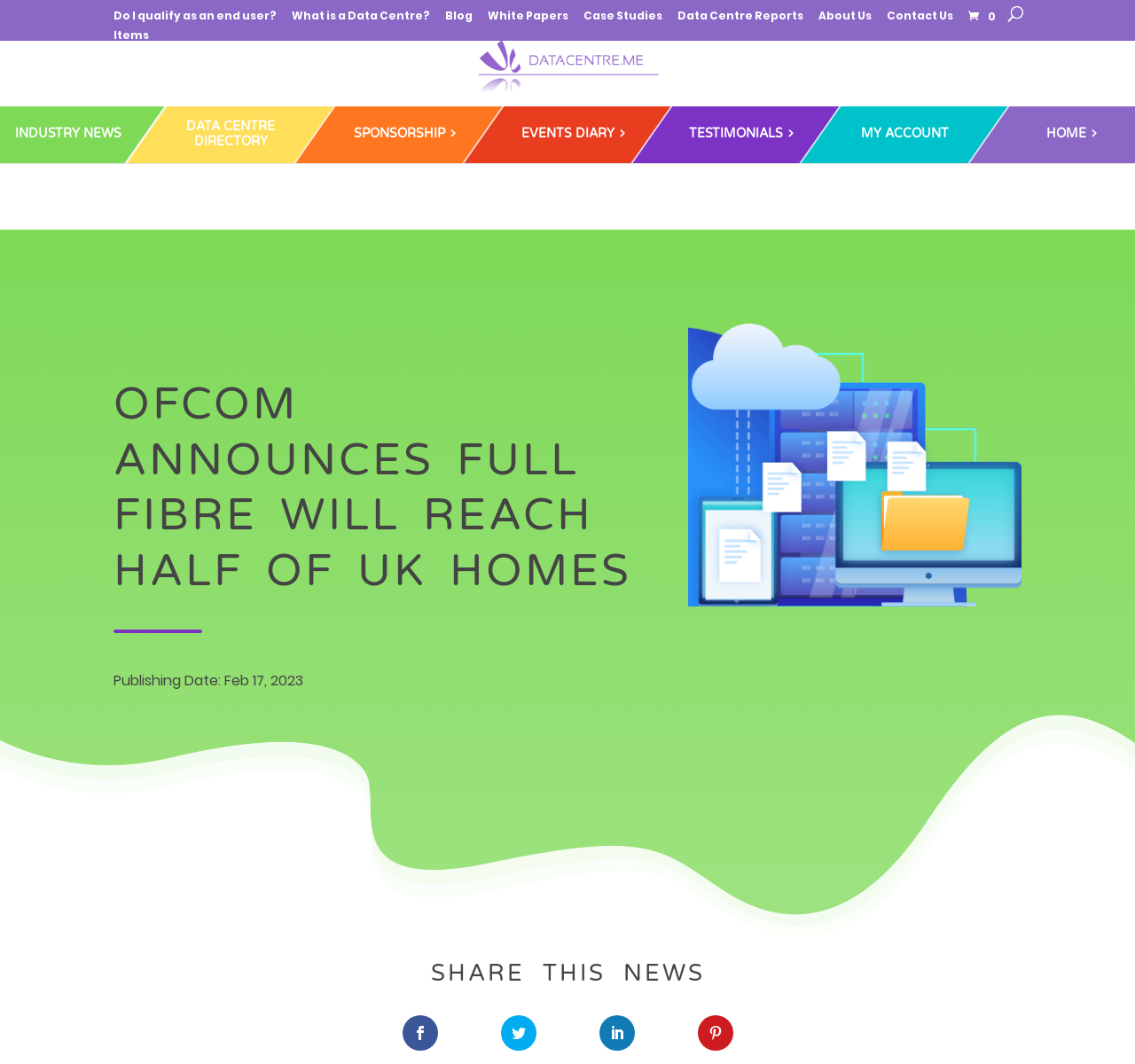Please identify the bounding box coordinates of the clickable area that will allow you to execute the instruction: "Click on 'Do I qualify as an end user?'".

[0.1, 0.01, 0.244, 0.028]